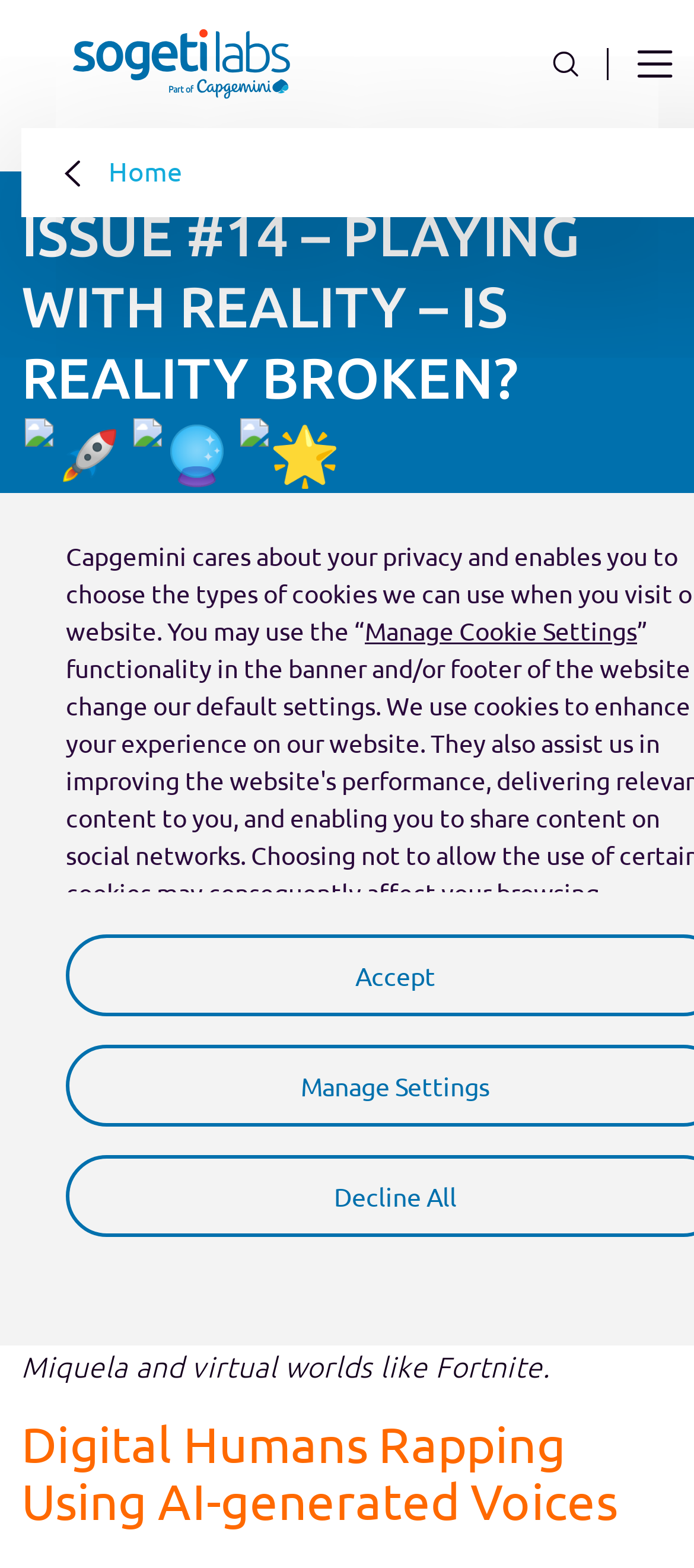Explain the webpage's layout and main content in detail.

The webpage is about the upcoming book "Playing with Reality" and its relation to synthetic media. At the top, there is a navigation menu with a "Sogeti Labs" logo on the left and a search button and a navigation button on the right. Below the navigation menu, there is a header section with a large heading "ISSUE #14 – PLAYING WITH REALITY – IS REALITY BROKEN? 🚀 🔮 🌟" that spans almost the entire width of the page. The heading is accompanied by three small images of emojis: a rocket ship, a magic wand, and a star.

Below the header, there are two smaller headings, one with the author's name "Thijs Pepping" and another with the date "June 07, 2021". On the left side, there is a link to LinkedIn. The main content of the page is a paragraph of text that summarizes the book "Playing with Reality", which discusses how humans manipulate reality and how digital technology enables this manipulation. The text mentions modern phenomena like conspiracy theories, Deepfakes, and fake news, as well as virtual humans and virtual worlds.

Further down, there is a heading "Digital Humans Rapping Using AI-generated Voices". At the bottom of the page, there are three links: "Manage Cookie Settings", "Cookie Policy", and a period.